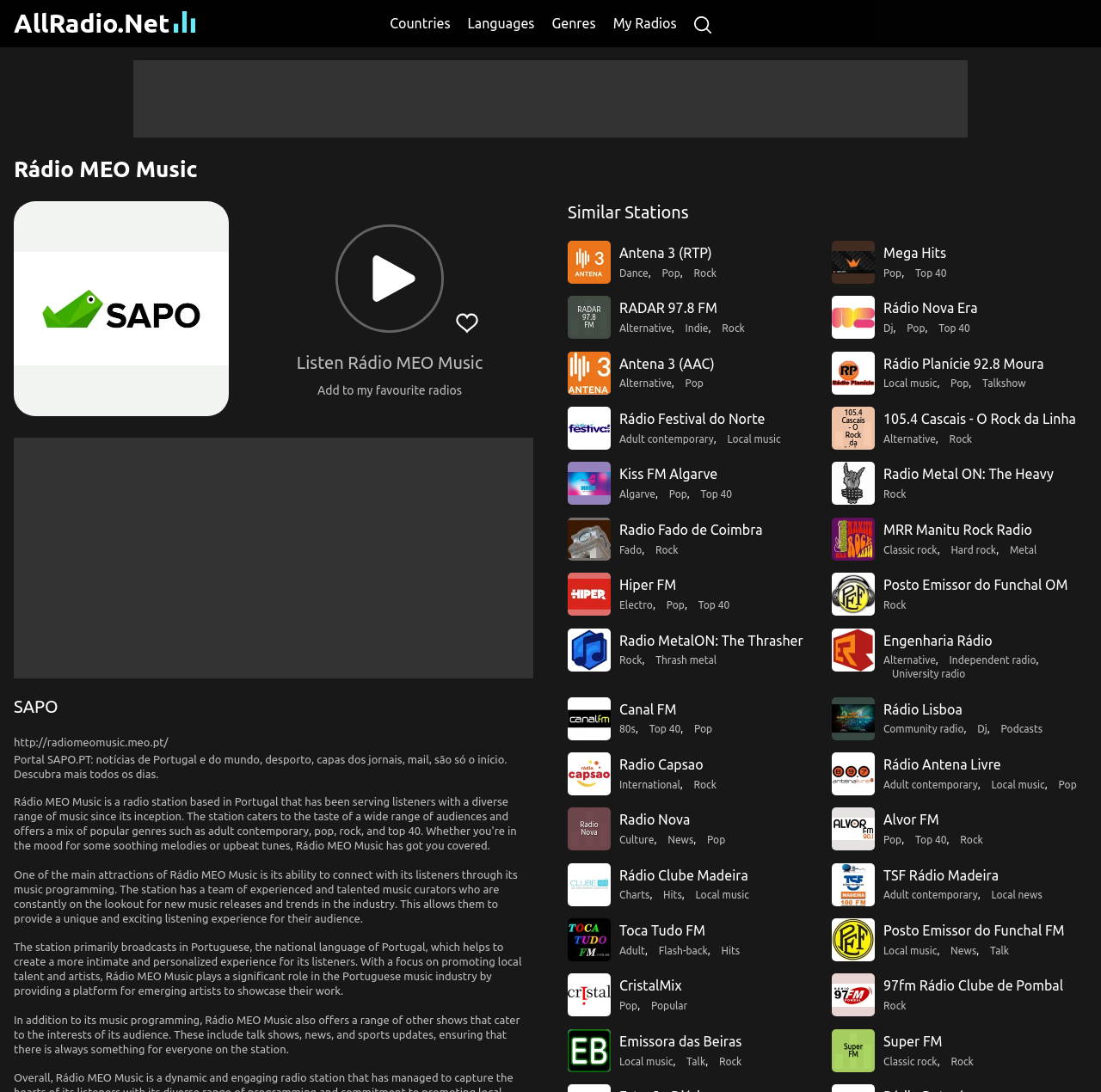Locate the bounding box coordinates of the clickable area to execute the instruction: "Check out the 'Rádio MEO Music' description". Provide the coordinates as four float numbers between 0 and 1, represented as [left, top, right, bottom].

[0.012, 0.142, 0.988, 0.168]